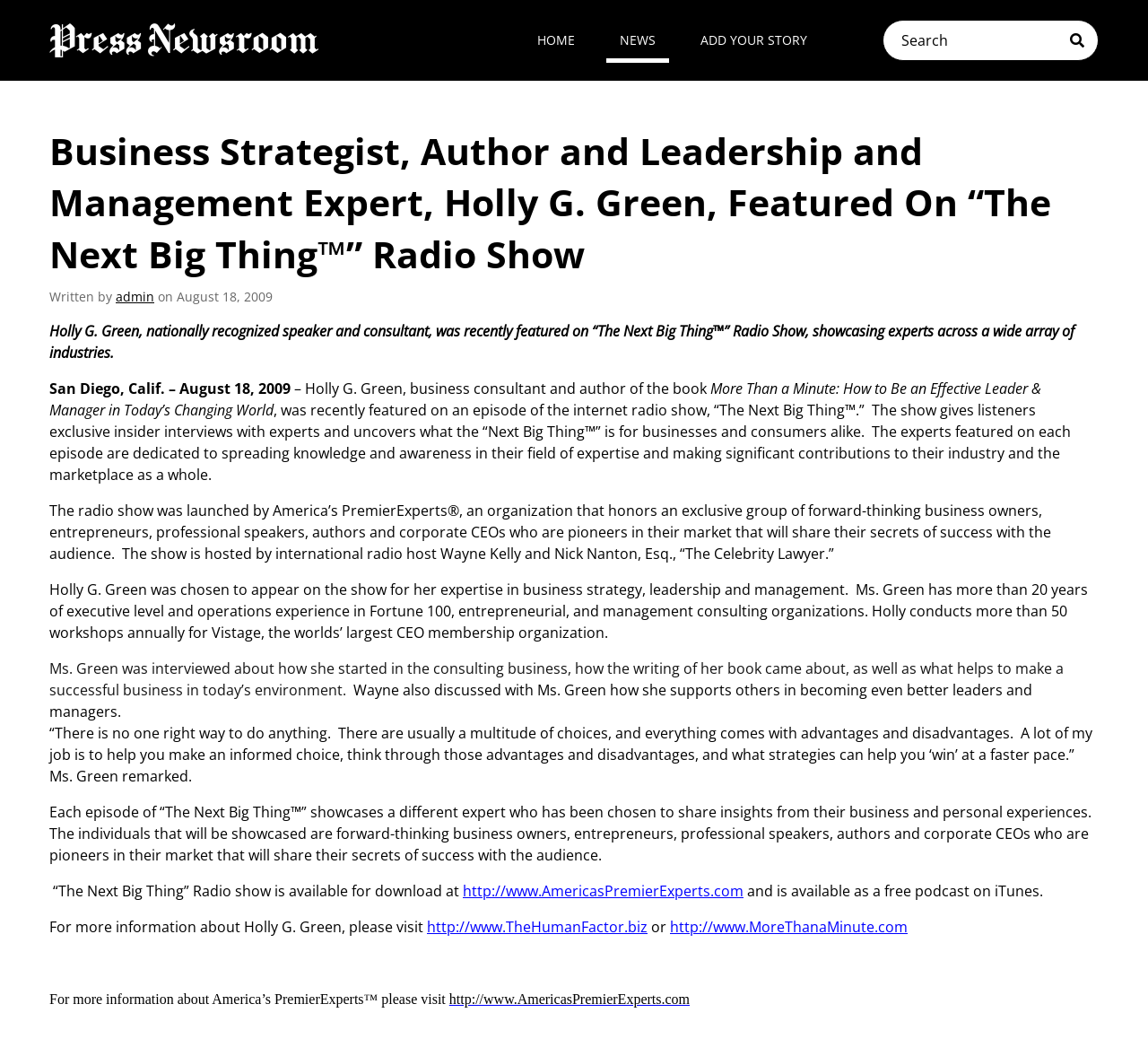Locate the bounding box coordinates of the clickable region to complete the following instruction: "Visit America’s PremierExperts website."

[0.391, 0.952, 0.601, 0.971]